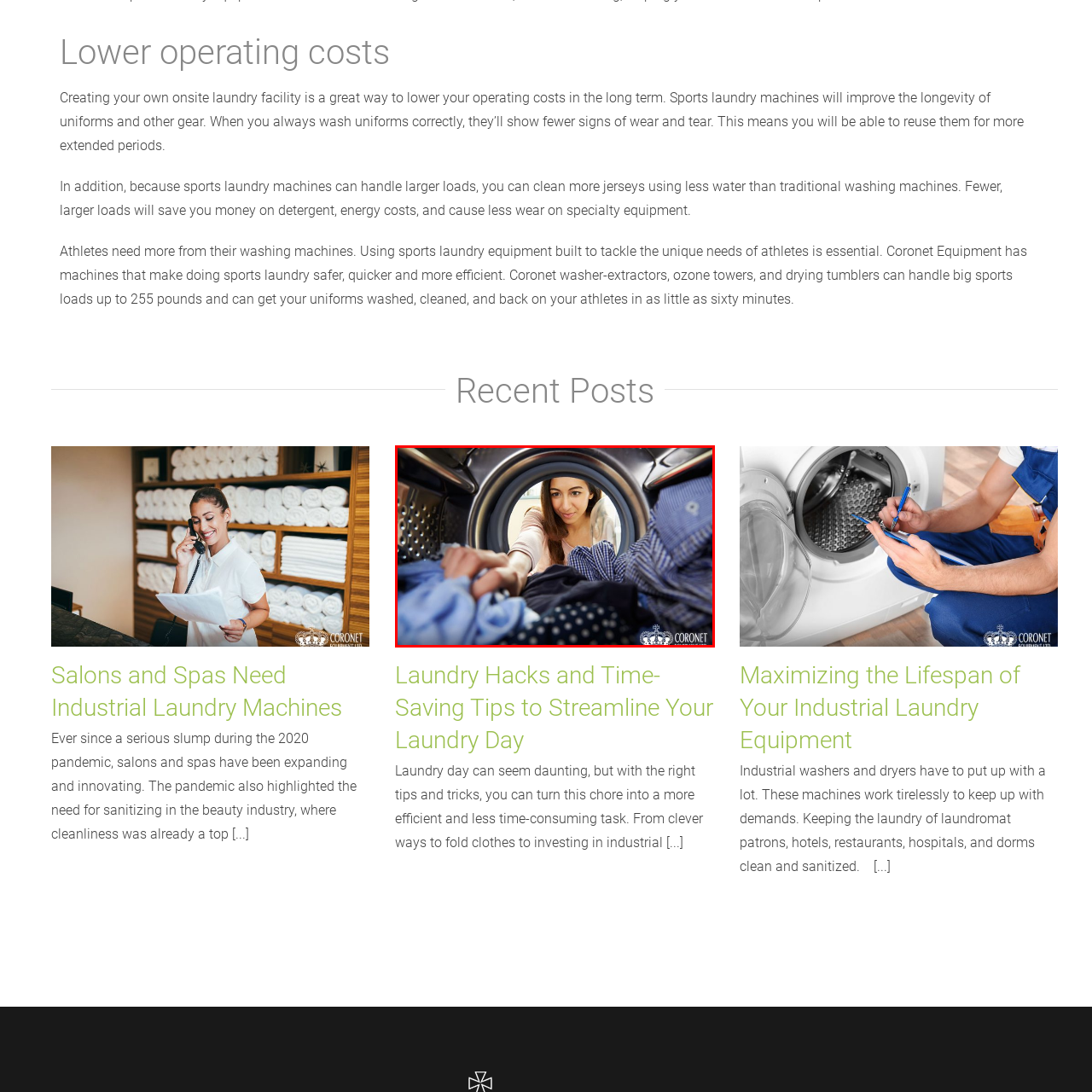What brand is prominently featured in the image?
Analyze the image encased by the red bounding box and elaborate on your answer to the question.

The branding of Coronet Equipment is prominently featured in the image, indicating the focus on industrial laundry solutions, catering to those looking to optimize their laundry processes.